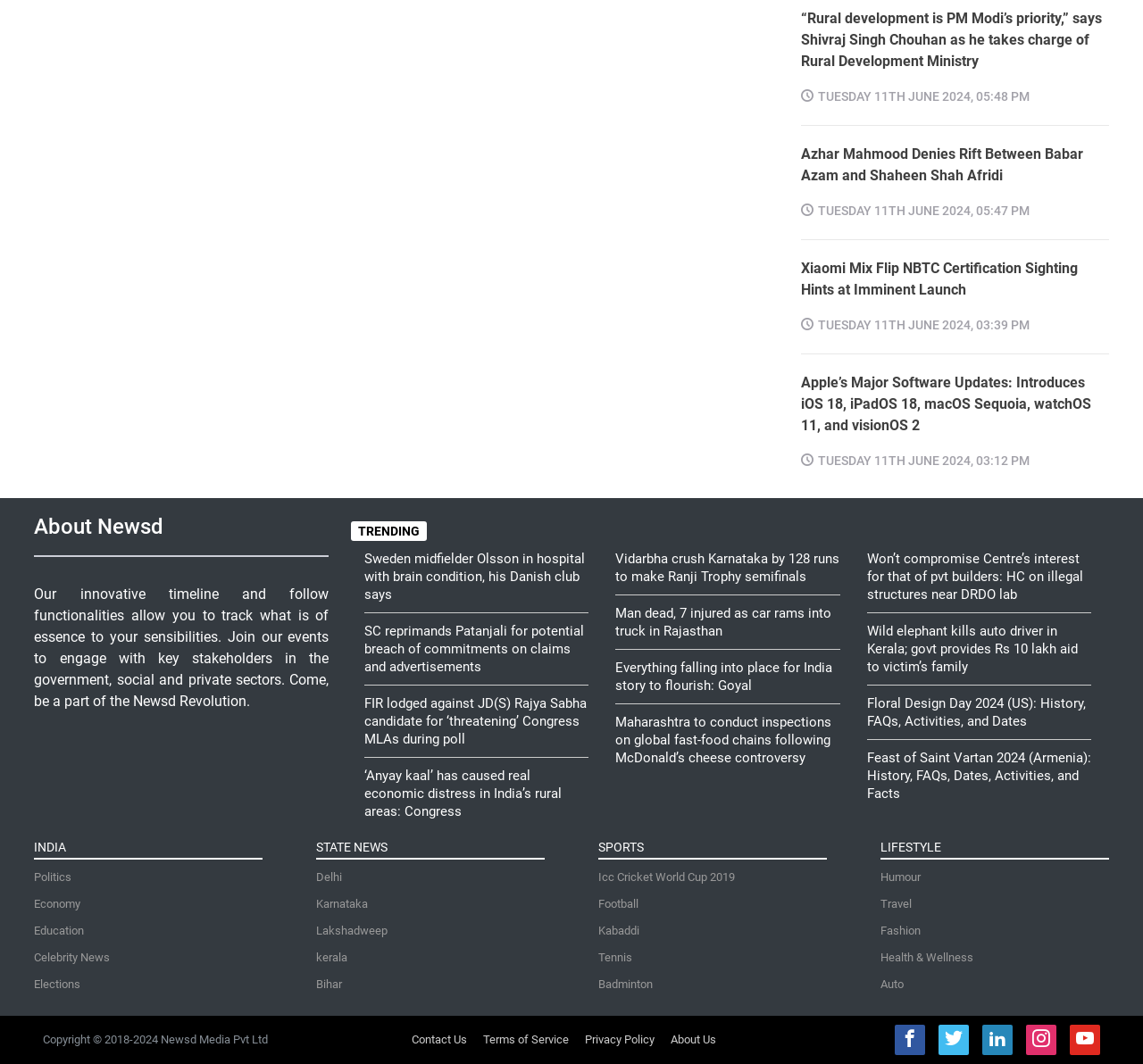How many categories are listed under the 'STATE NEWS' section?
Refer to the image and provide a one-word or short phrase answer.

6